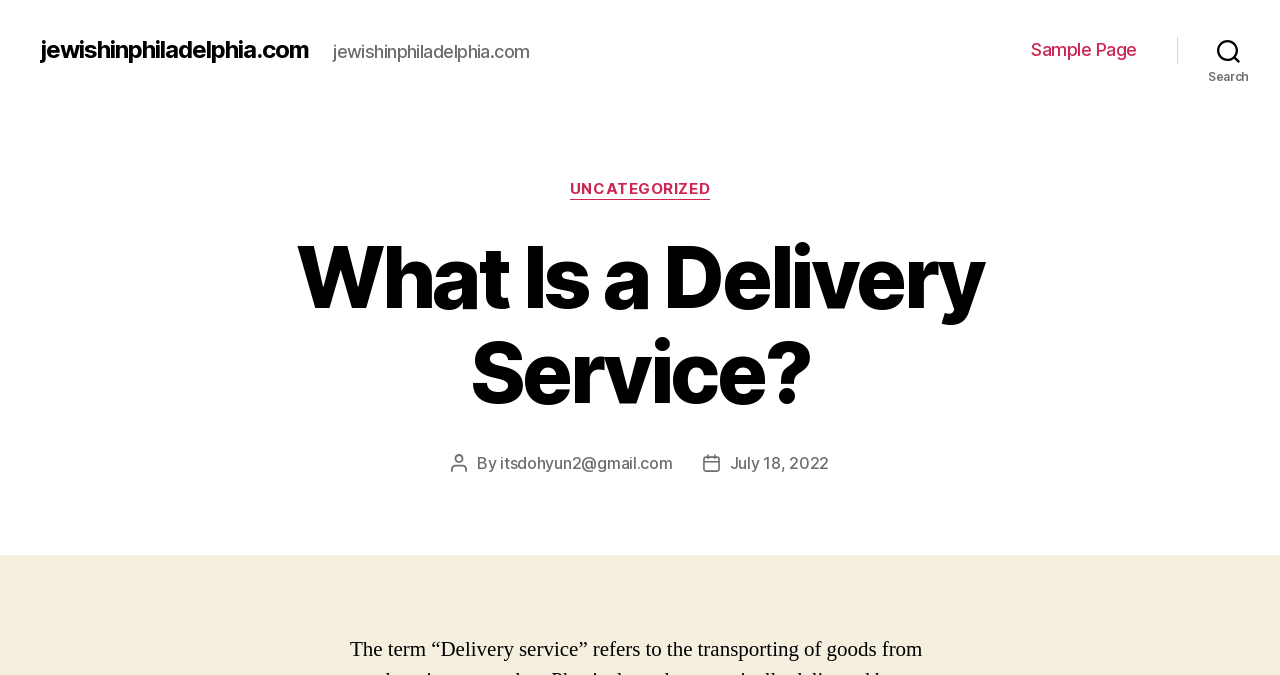Is there a search function on the webpage? Refer to the image and provide a one-word or short phrase answer.

Yes